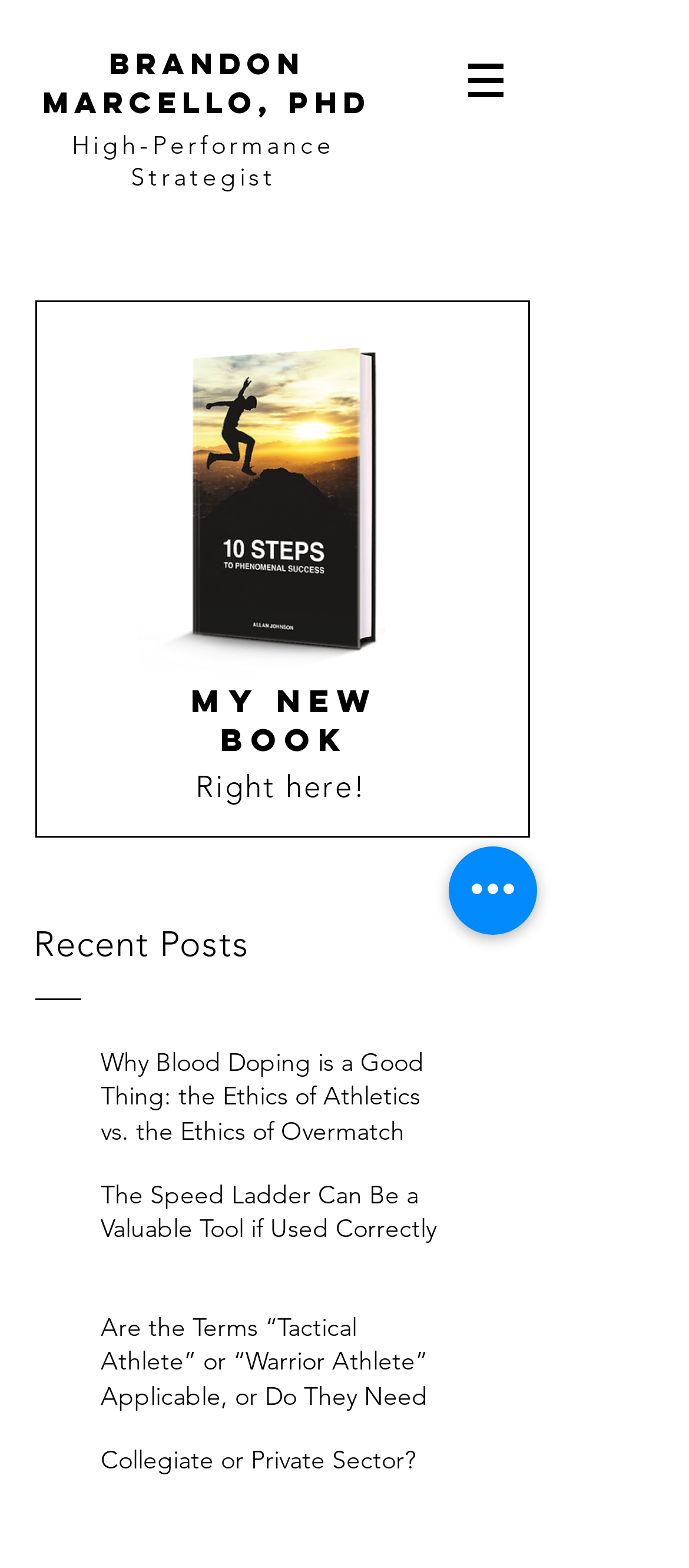How many recent posts are listed on the page? Observe the screenshot and provide a one-word or short phrase answer.

4